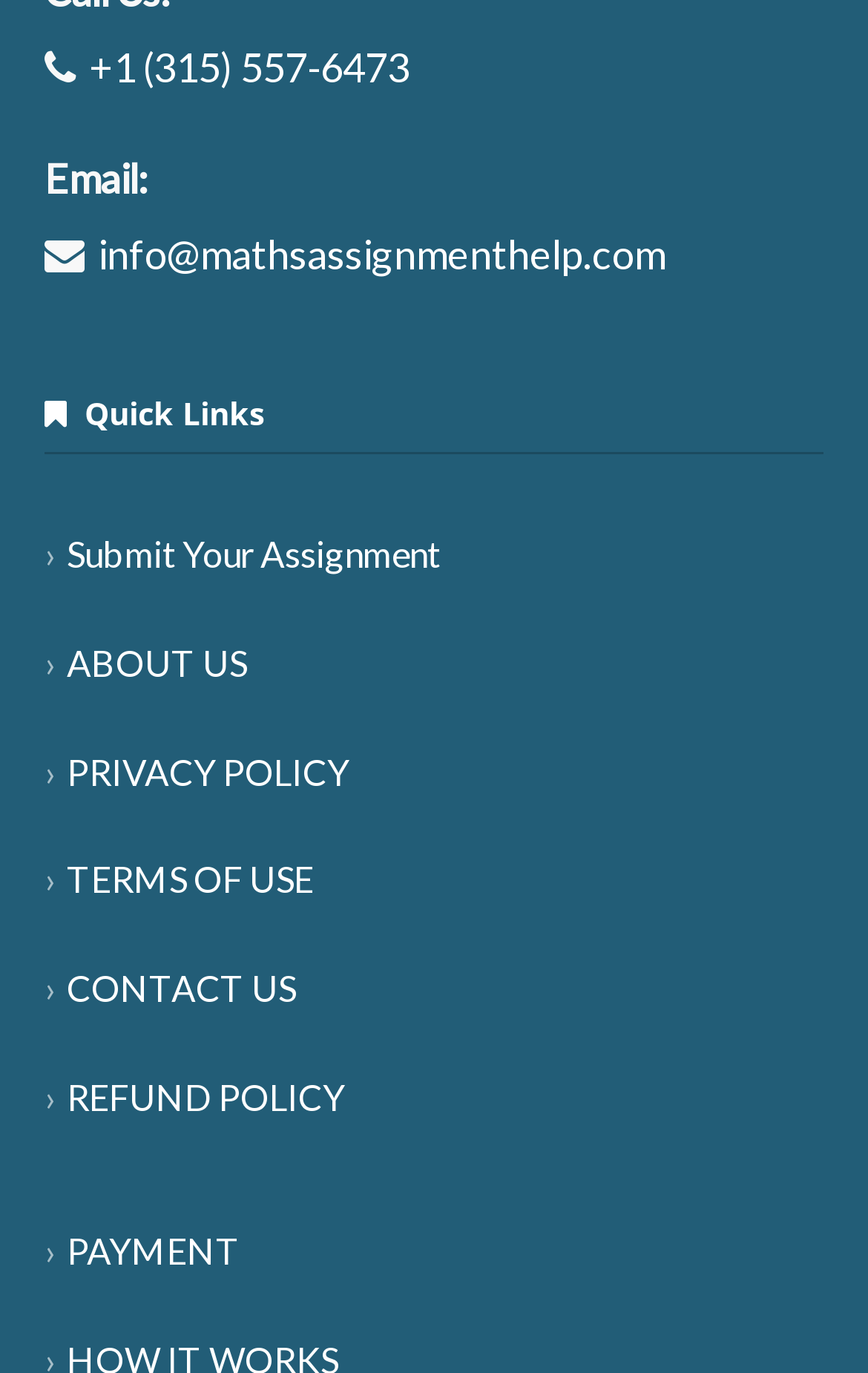Determine the bounding box coordinates of the area to click in order to meet this instruction: "Learn about the company".

[0.051, 0.467, 0.285, 0.497]